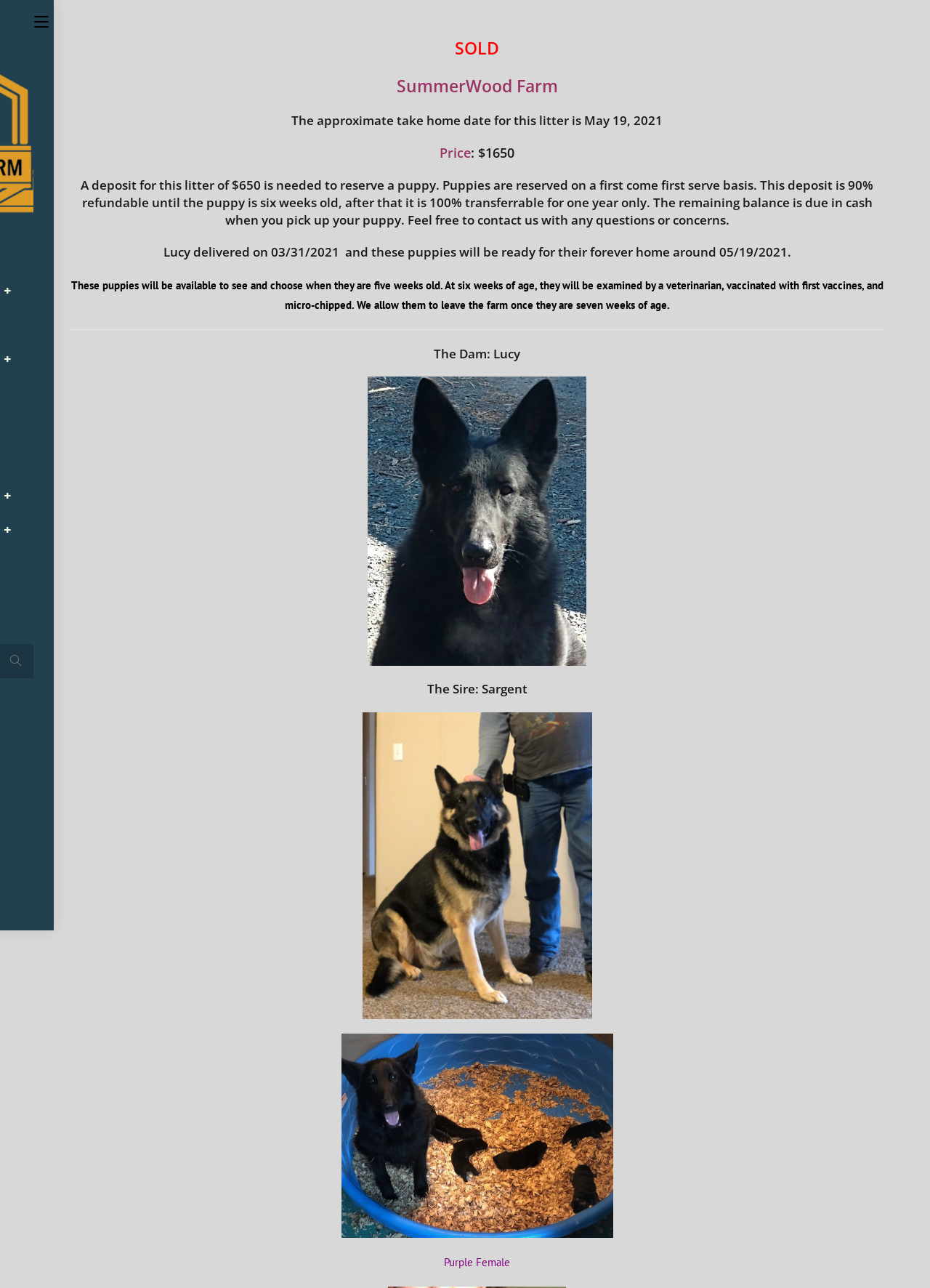Give a one-word or short-phrase answer to the following question: 
What is the price of the puppy?

$1650